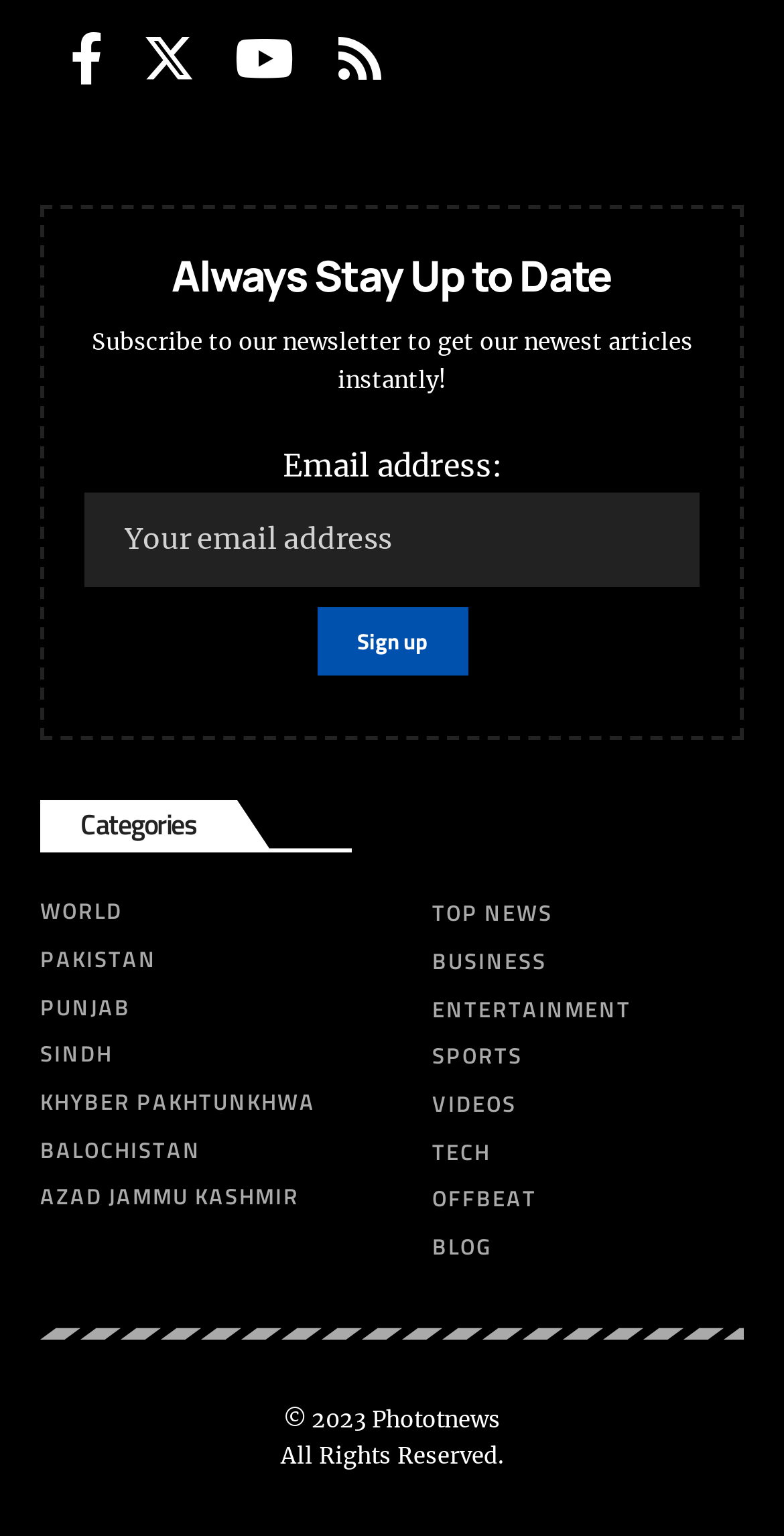Please determine the bounding box coordinates for the UI element described as: "Top News".

[0.551, 0.583, 0.949, 0.607]